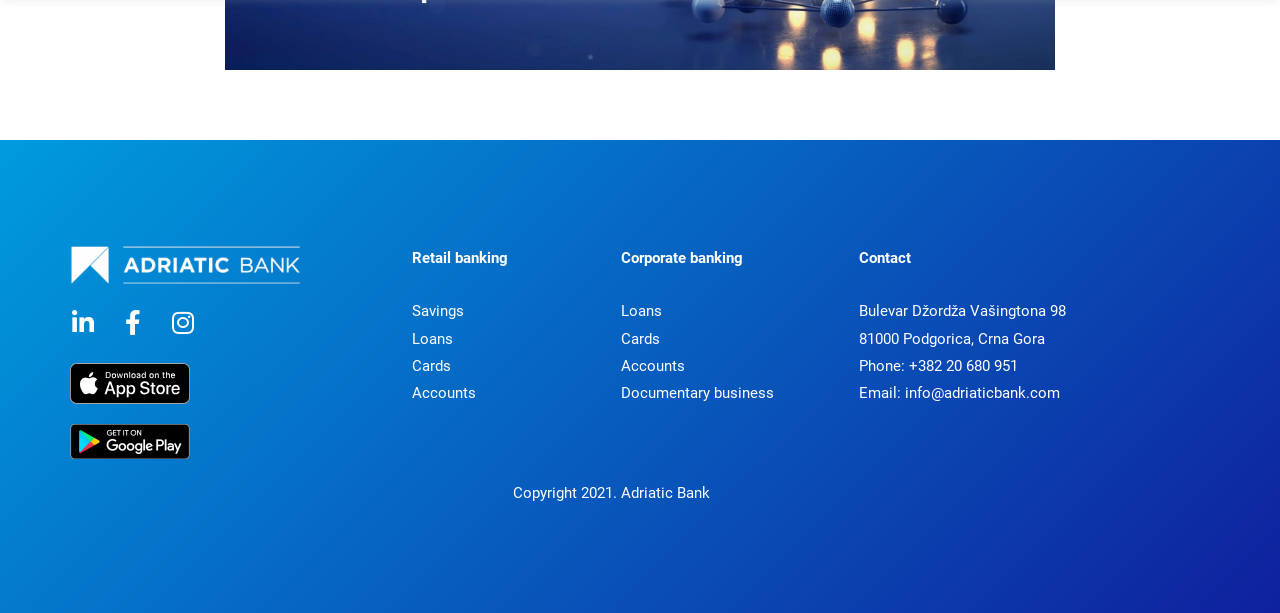Provide the bounding box coordinates for the area that should be clicked to complete the instruction: "Visit LinkedIn page".

[0.055, 0.506, 0.074, 0.547]